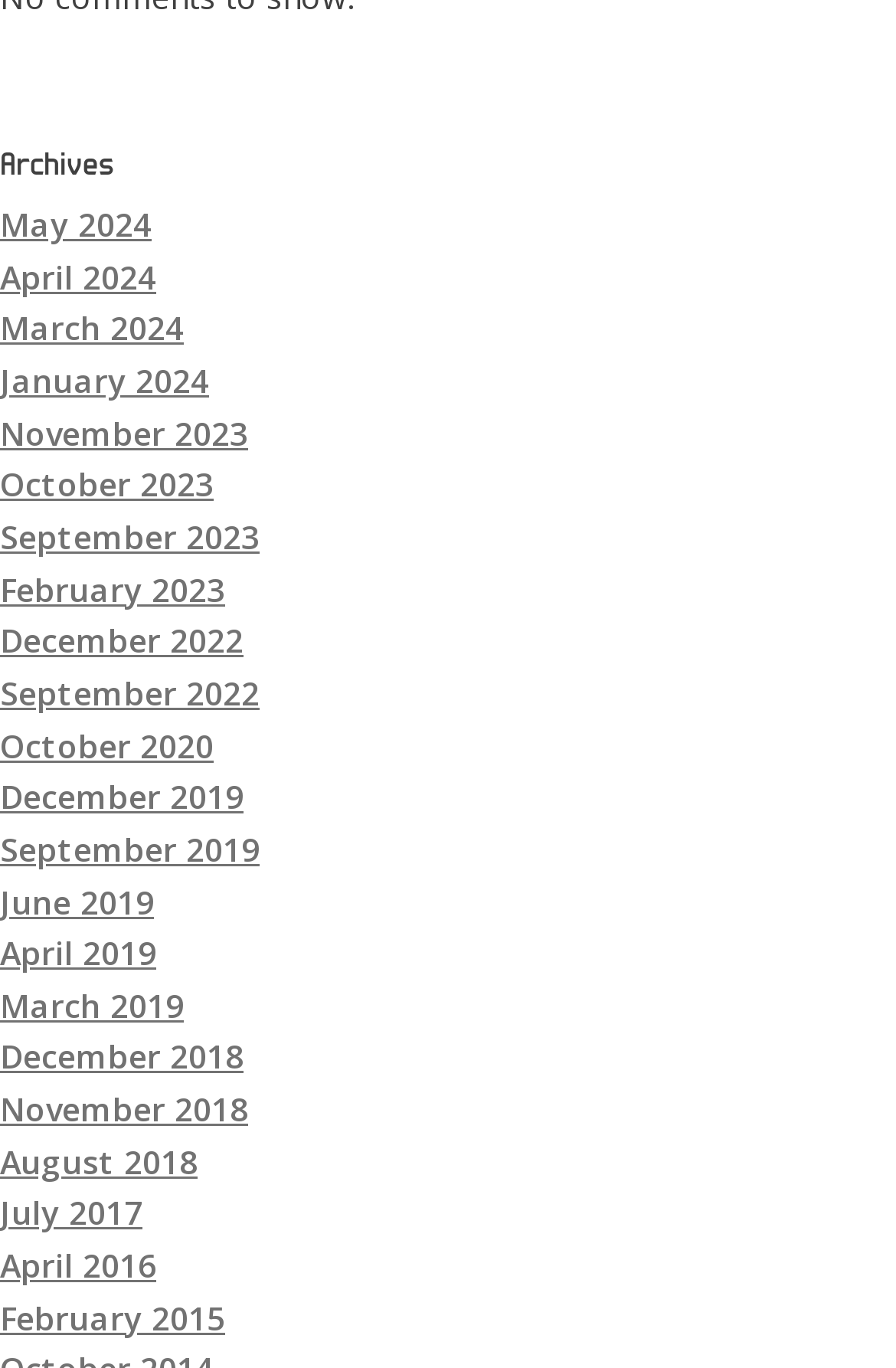What is the most recent archive month?
Use the screenshot to answer the question with a single word or phrase.

May 2024